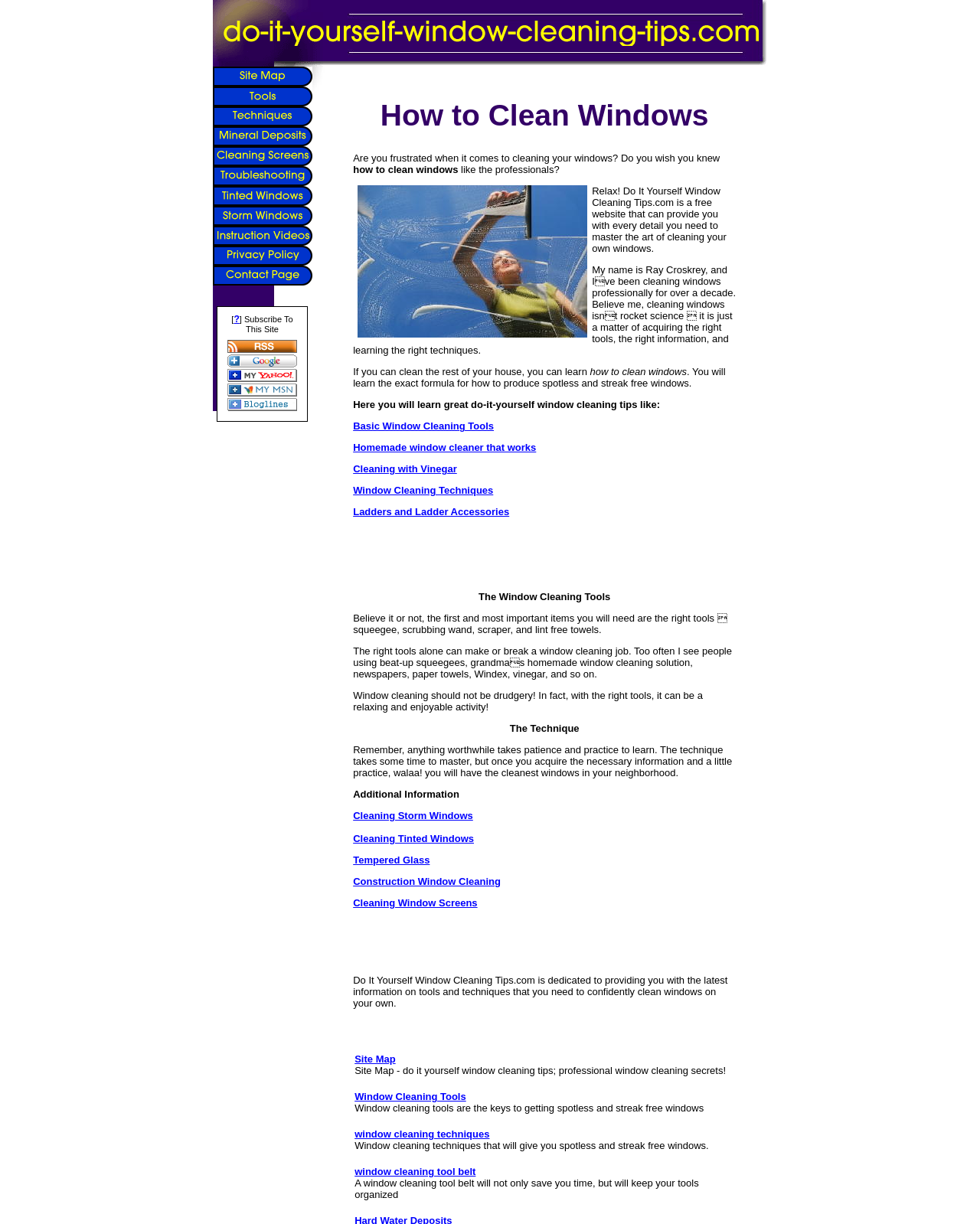Please answer the following question using a single word or phrase: 
What is the focus of the website Do It Yourself Window Cleaning Tips.com?

Providing information on tools and techniques